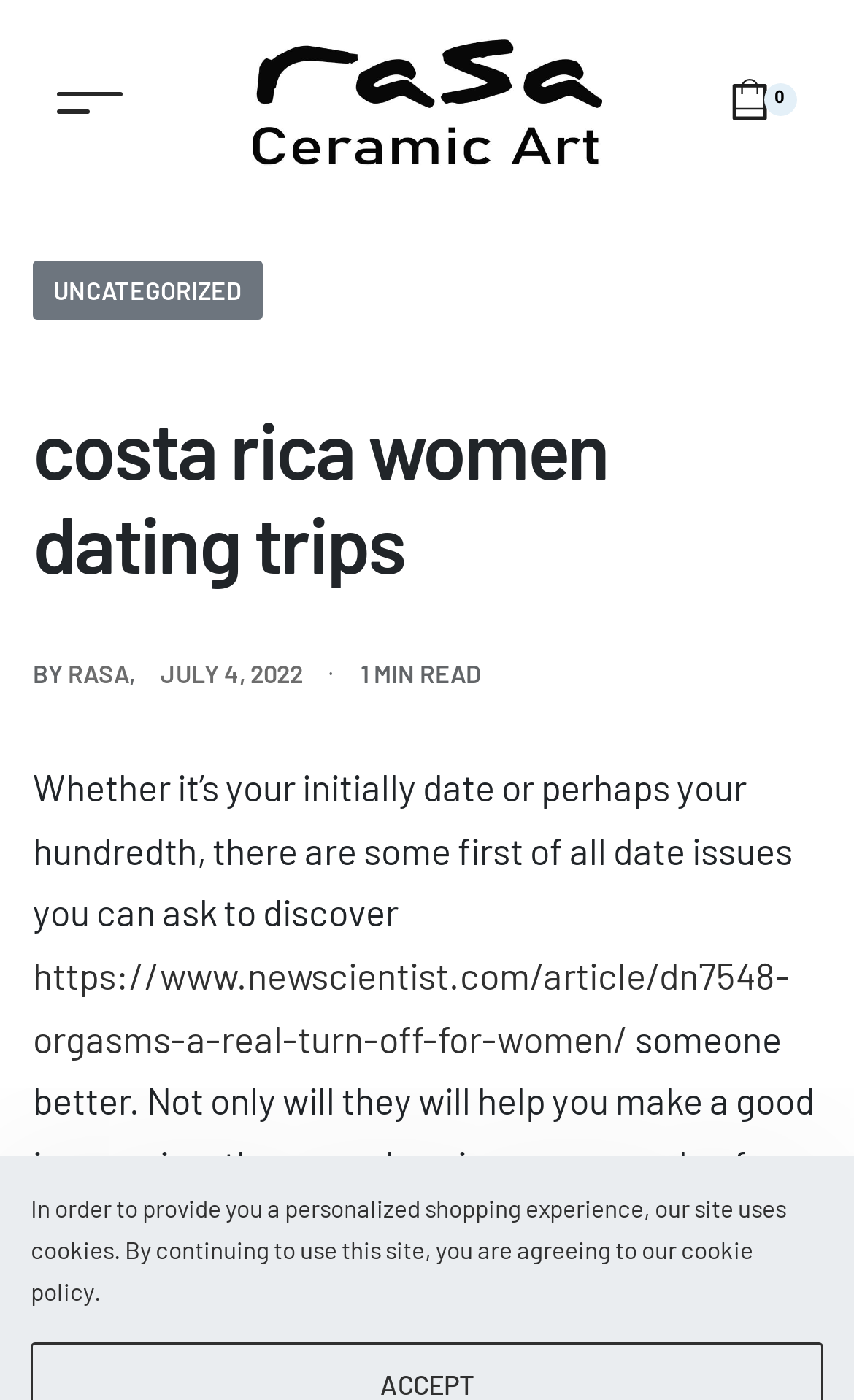What is the topic of the article?
Deliver a detailed and extensive answer to the question.

The topic of the article is dating, as indicated by the heading 'costa rica women dating trips' and the text 'Whether it’s your initially date or perhaps your hundredth, there are some first of all date issues you can ask to discover someone better.'